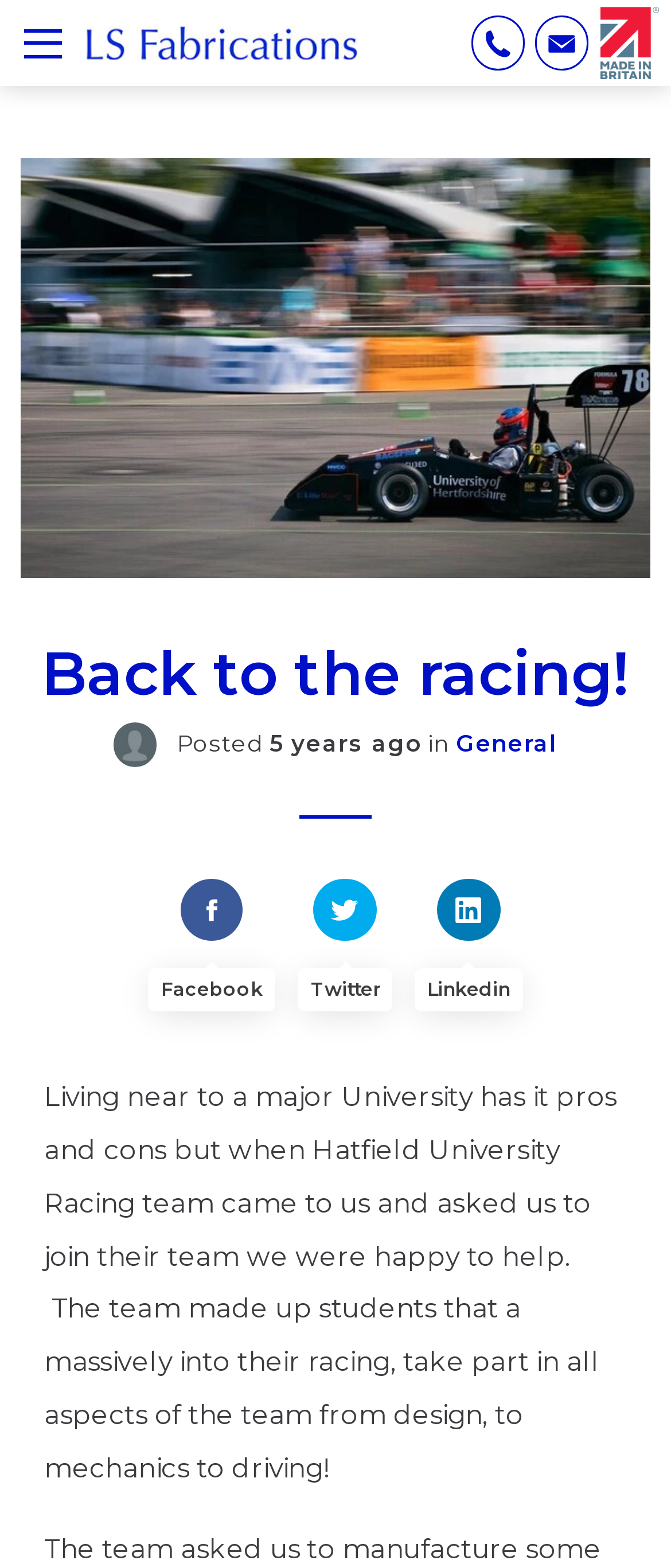Answer with a single word or phrase: 
What social media platforms are listed?

Facebook, Twitter, Linkedin